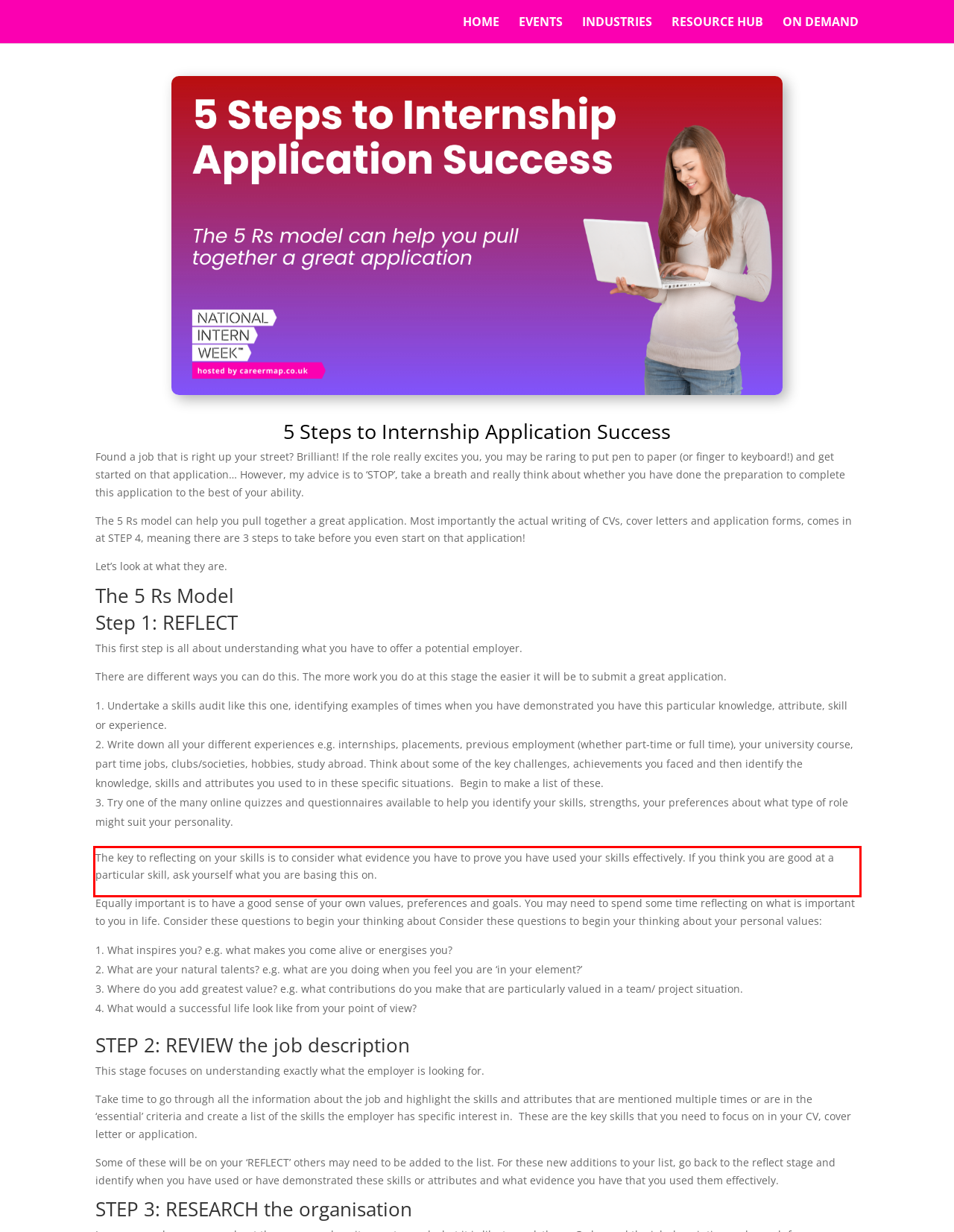With the provided screenshot of a webpage, locate the red bounding box and perform OCR to extract the text content inside it.

The key to reflecting on your skills is to consider what evidence you have to prove you have used your skills effectively. If you think you are good at a particular skill, ask yourself what you are basing this on.